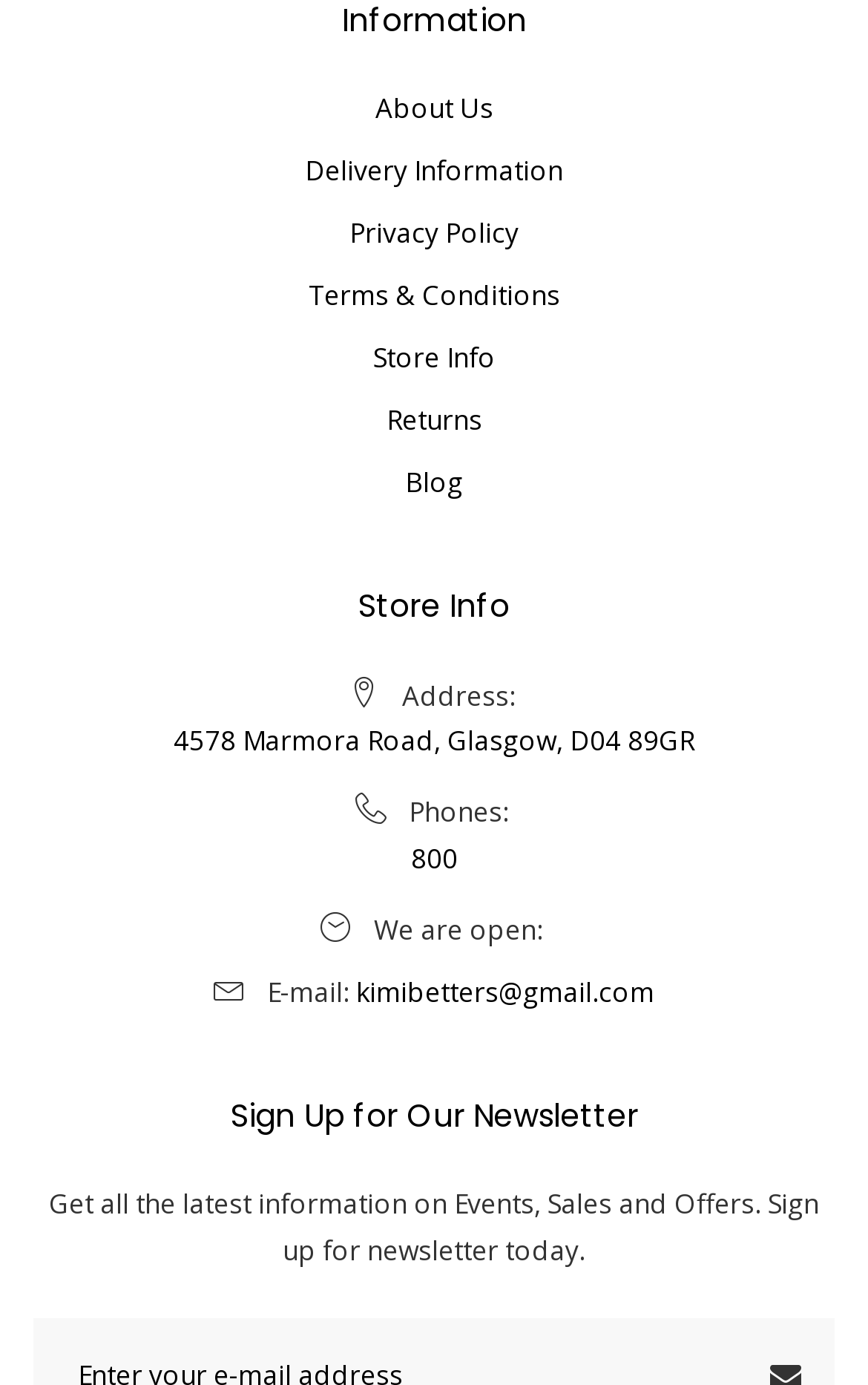Find the bounding box coordinates for the element that must be clicked to complete the instruction: "Get in touch via email". The coordinates should be four float numbers between 0 and 1, indicated as [left, top, right, bottom].

[0.41, 0.697, 0.754, 0.736]